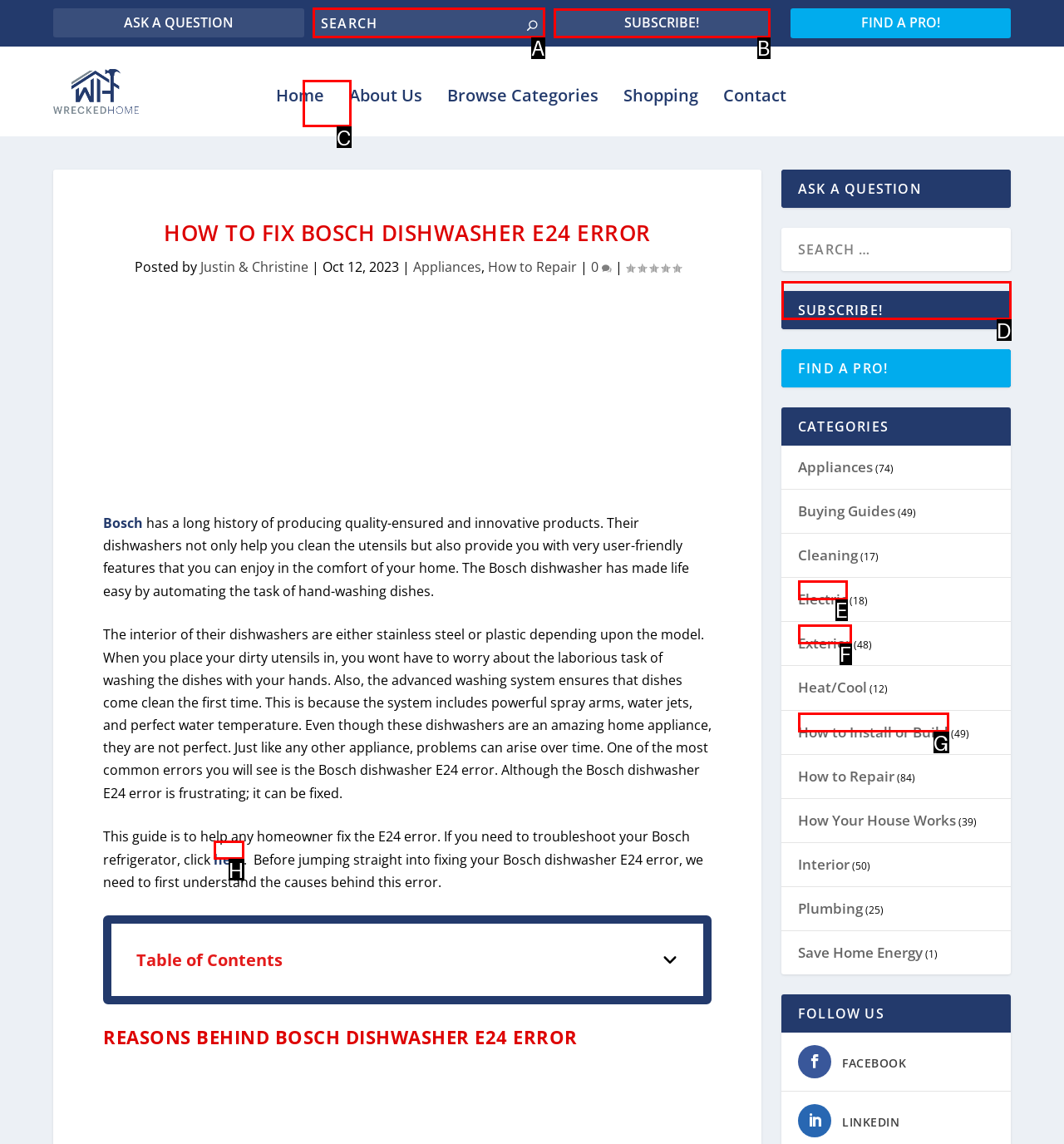Identify which lettered option to click to carry out the task: Search for something. Provide the letter as your answer.

A